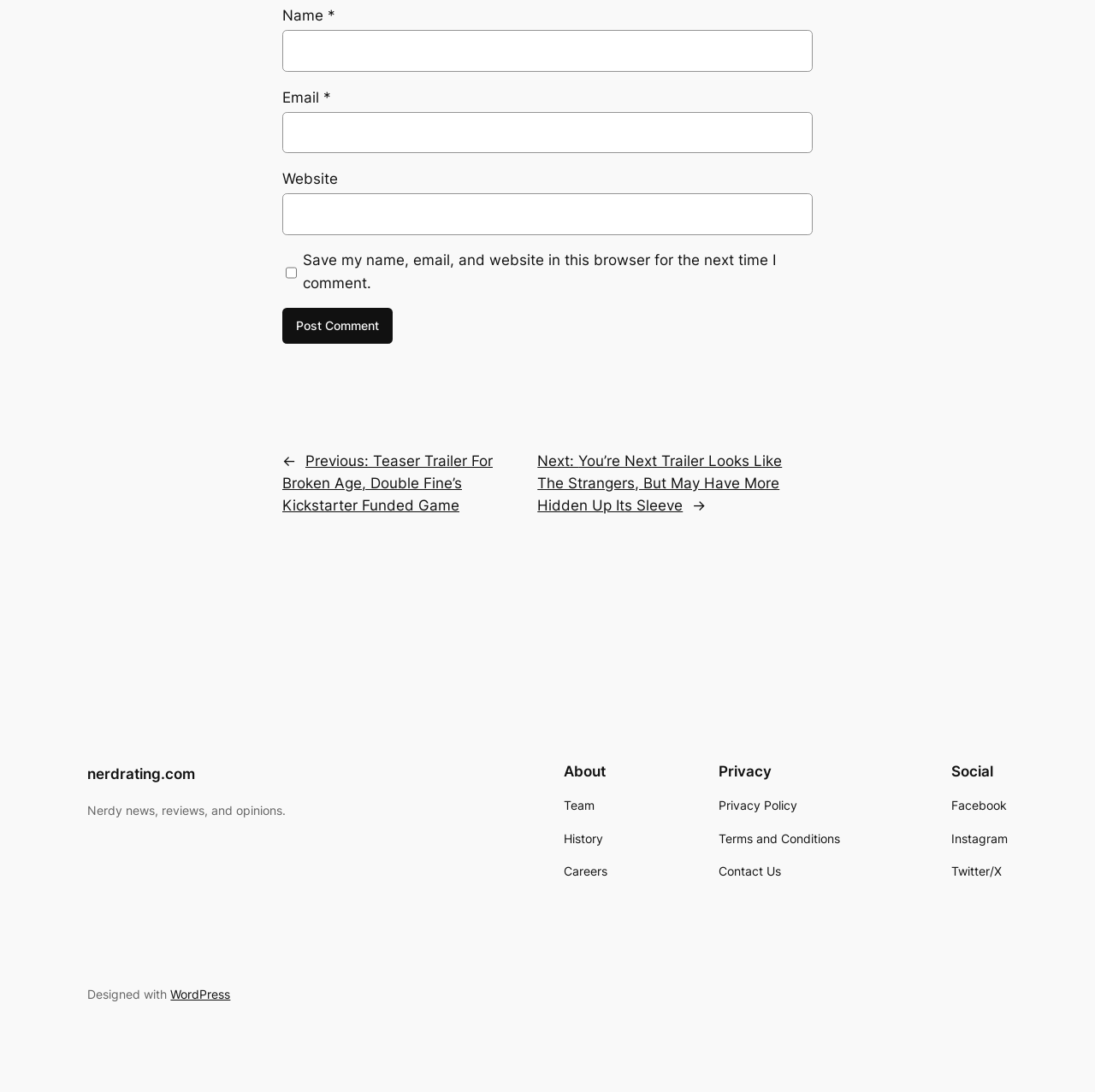Answer with a single word or phrase: 
What are the social media platforms linked on the website?

Facebook, Instagram, Twitter/X